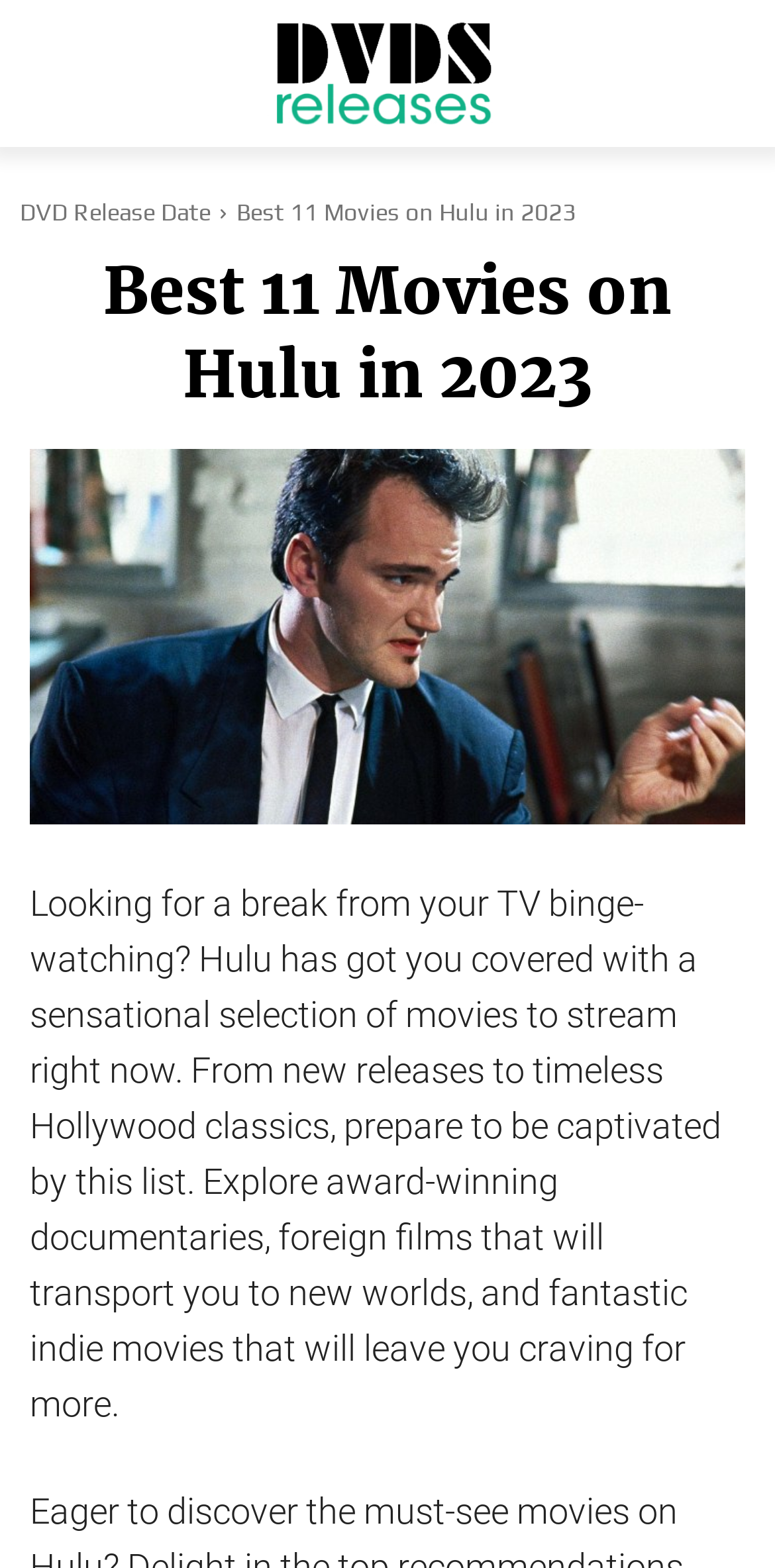Extract the heading text from the webpage.

Best 11 Movies on Hulu in 2023